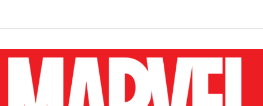What is the Marvel logo representative of?
Respond to the question with a well-detailed and thorough answer.

The question asks what the Marvel logo represents. As stated in the caption, the logo represents a vast universe filled with beloved characters, epic storylines, and a dedicated fanbase. Therefore, the answer is a vast universe.